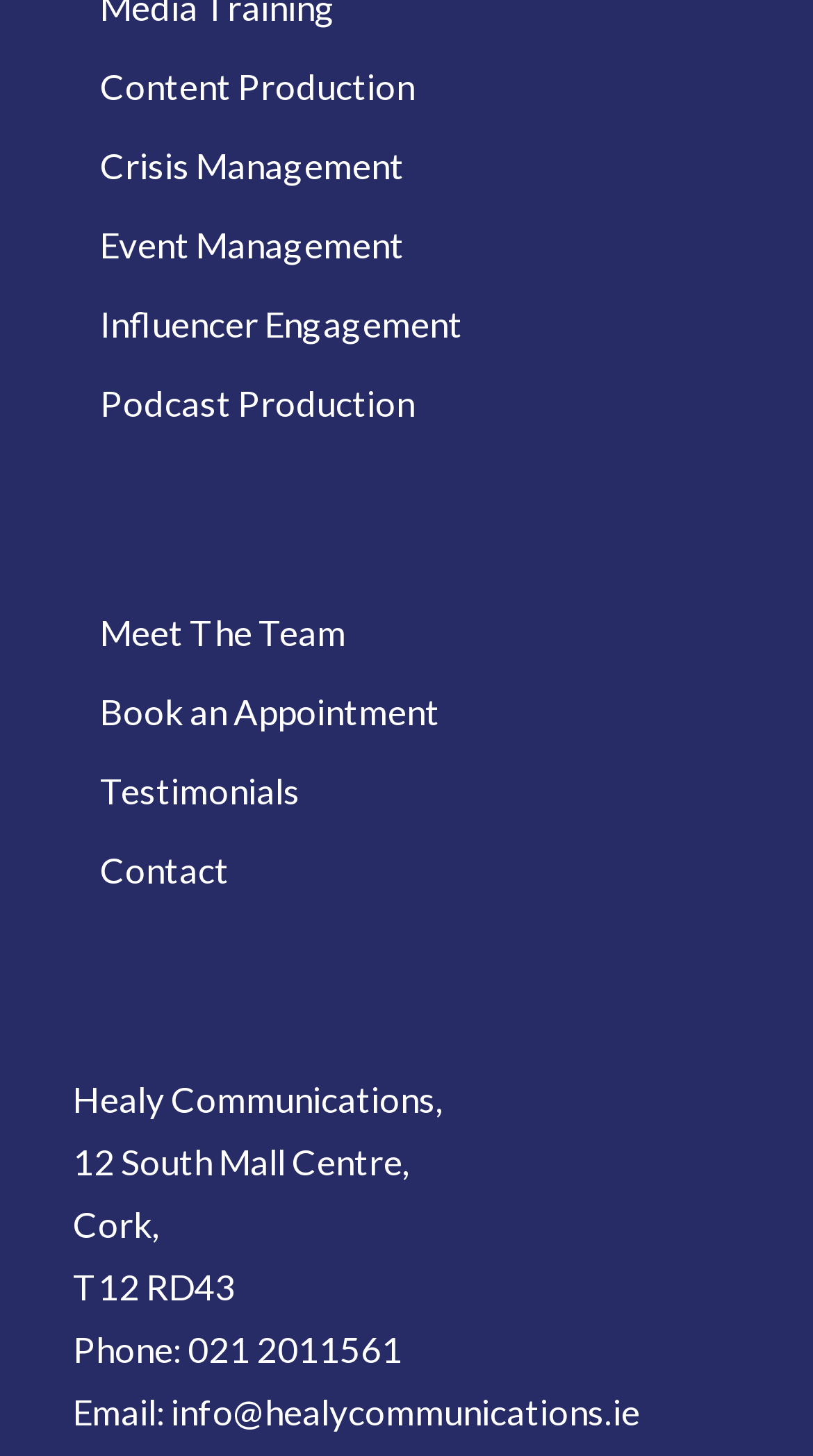Bounding box coordinates must be specified in the format (top-left x, top-left y, bottom-right x, bottom-right y). All values should be floating point numbers between 0 and 1. What are the bounding box coordinates of the UI element described as: porque se acaba de anunciar

None